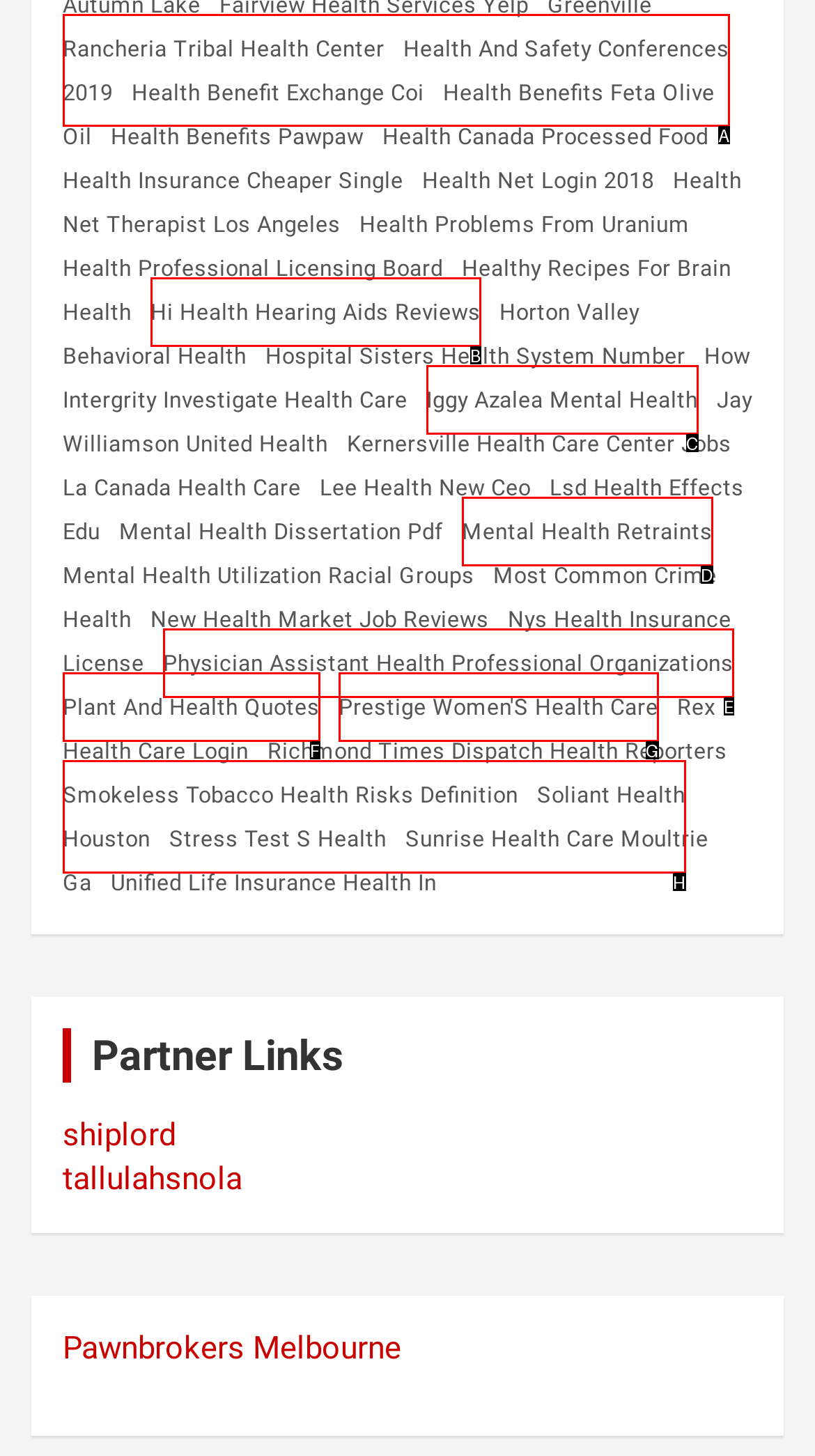Which option should I select to accomplish the task: Click on Health And Safety Conferences 2019? Respond with the corresponding letter from the given choices.

A